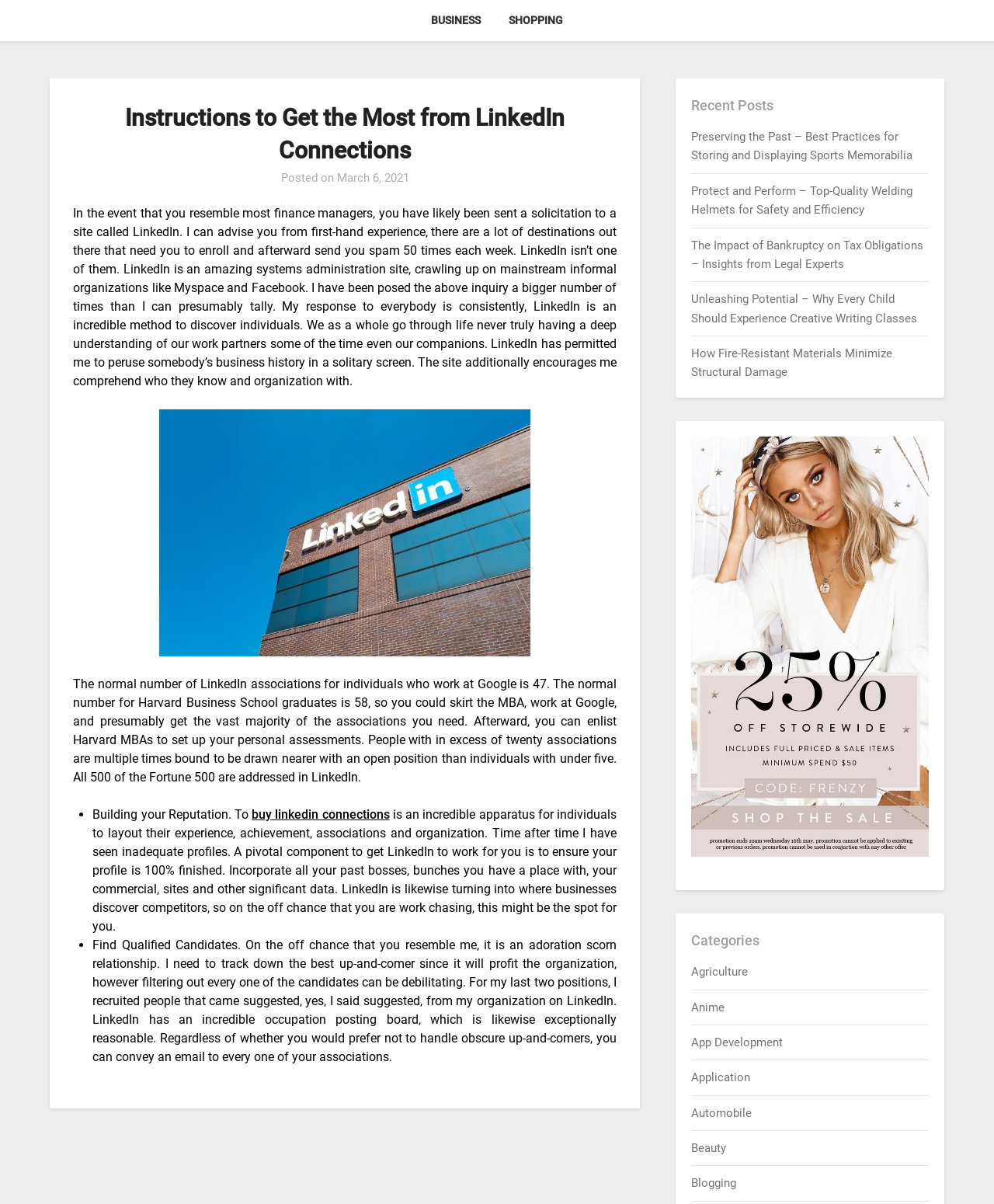Determine the bounding box coordinates of the UI element that matches the following description: "App Development". The coordinates should be four float numbers between 0 and 1 in the format [left, top, right, bottom].

[0.696, 0.86, 0.788, 0.872]